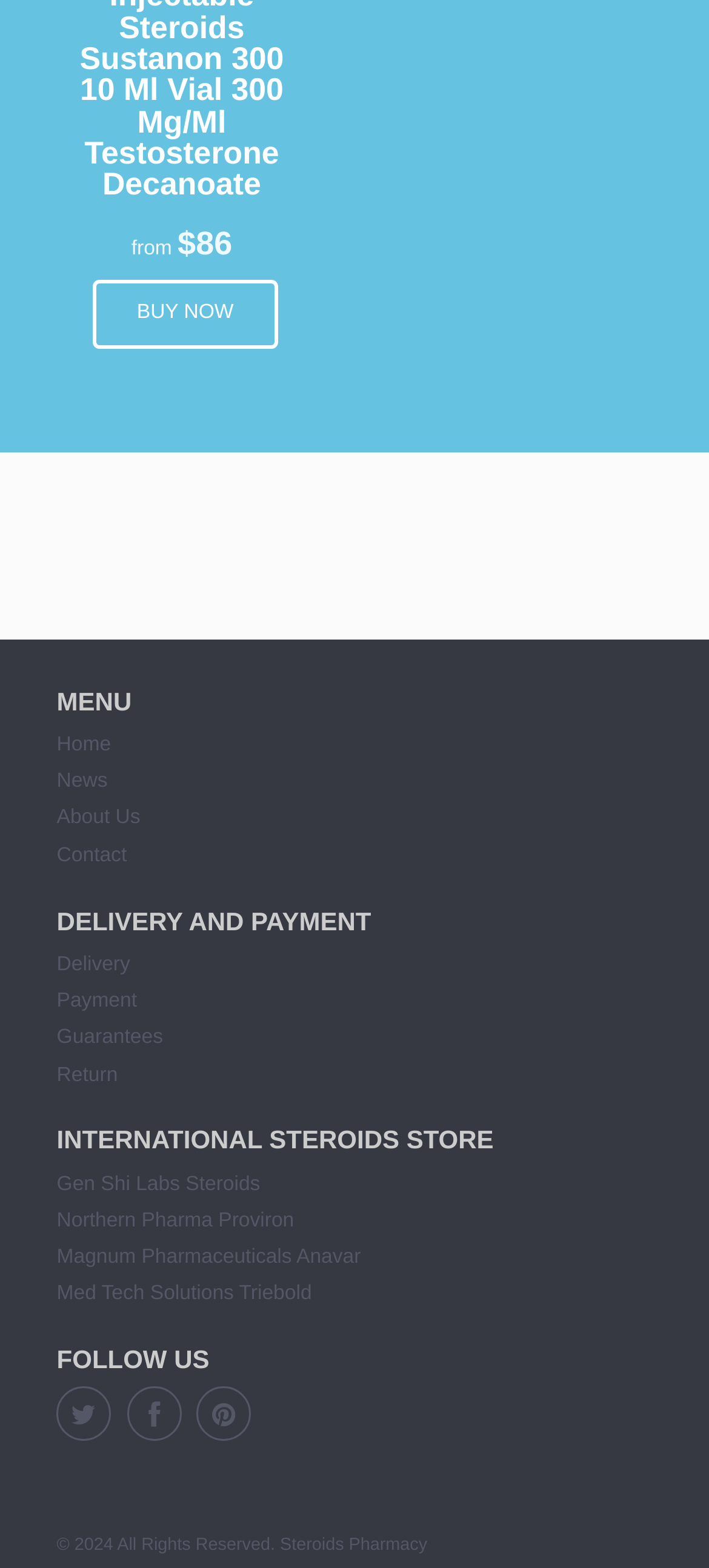What social media platforms are available for following?
Provide an in-depth and detailed answer to the question.

There are three social media platforms available for following, represented by their respective icons, which are likely to be Facebook, Twitter, and Instagram, although the exact platforms are not explicitly mentioned.